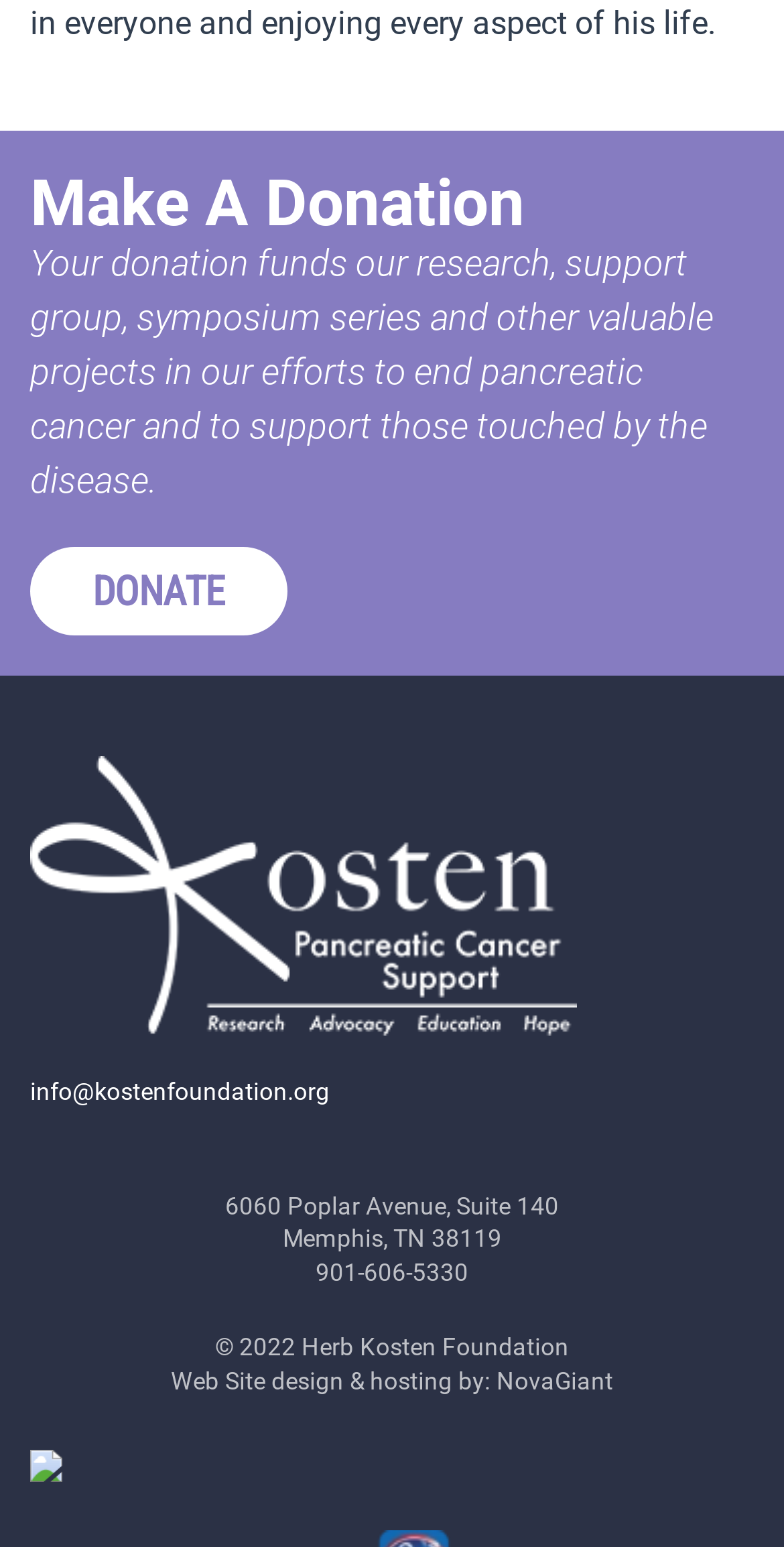Provide a brief response to the question below using one word or phrase:
What year is the copyright of the website?

2022